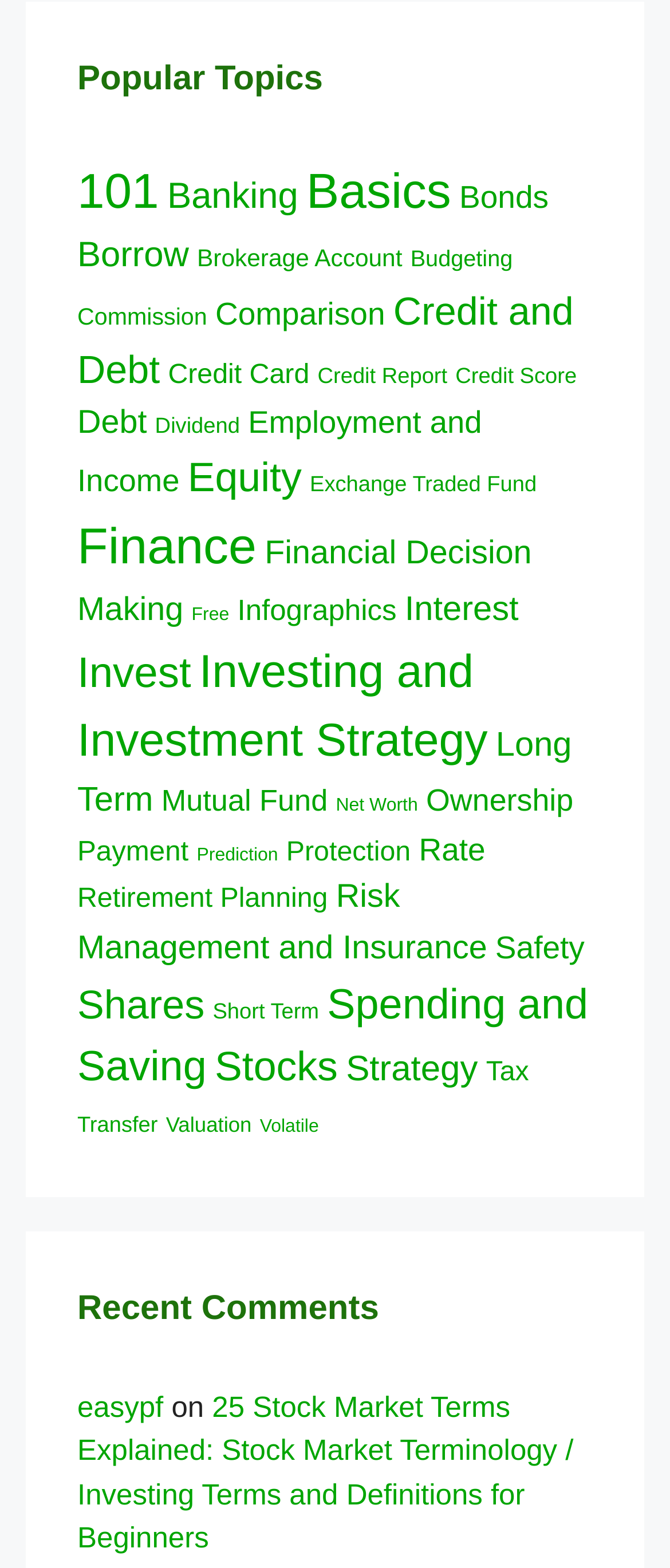Please locate the bounding box coordinates of the element that should be clicked to achieve the given instruction: "Learn about 'Credit and Debt'".

[0.115, 0.184, 0.856, 0.25]